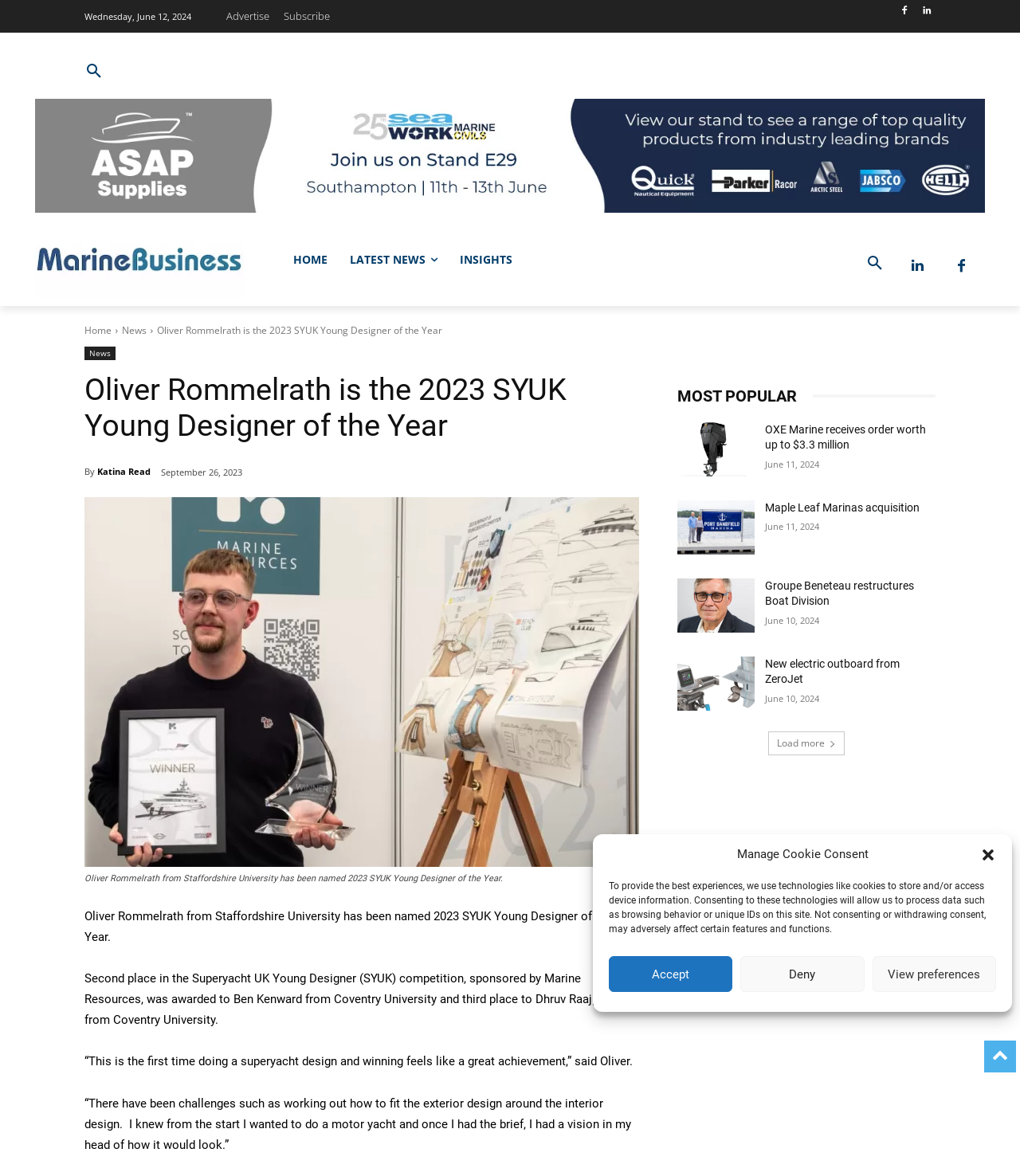Identify the bounding box coordinates necessary to click and complete the given instruction: "Read the latest news".

[0.332, 0.205, 0.44, 0.237]